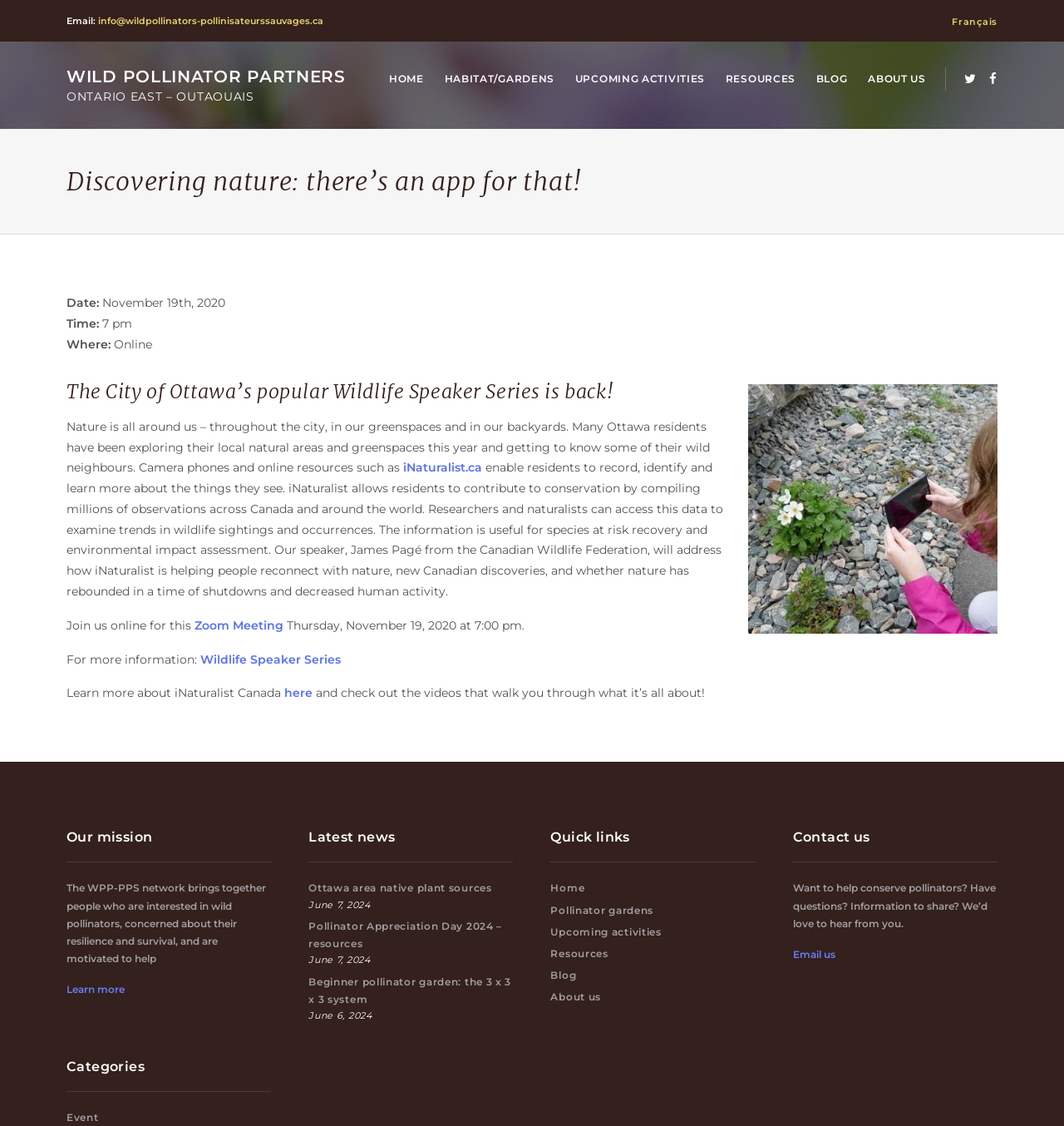What is the time of the Wildlife Speaker Series event?
Provide an in-depth and detailed explanation in response to the question.

I found the time by looking at the static text element 'Time:' and its corresponding static text element '7 pm'.